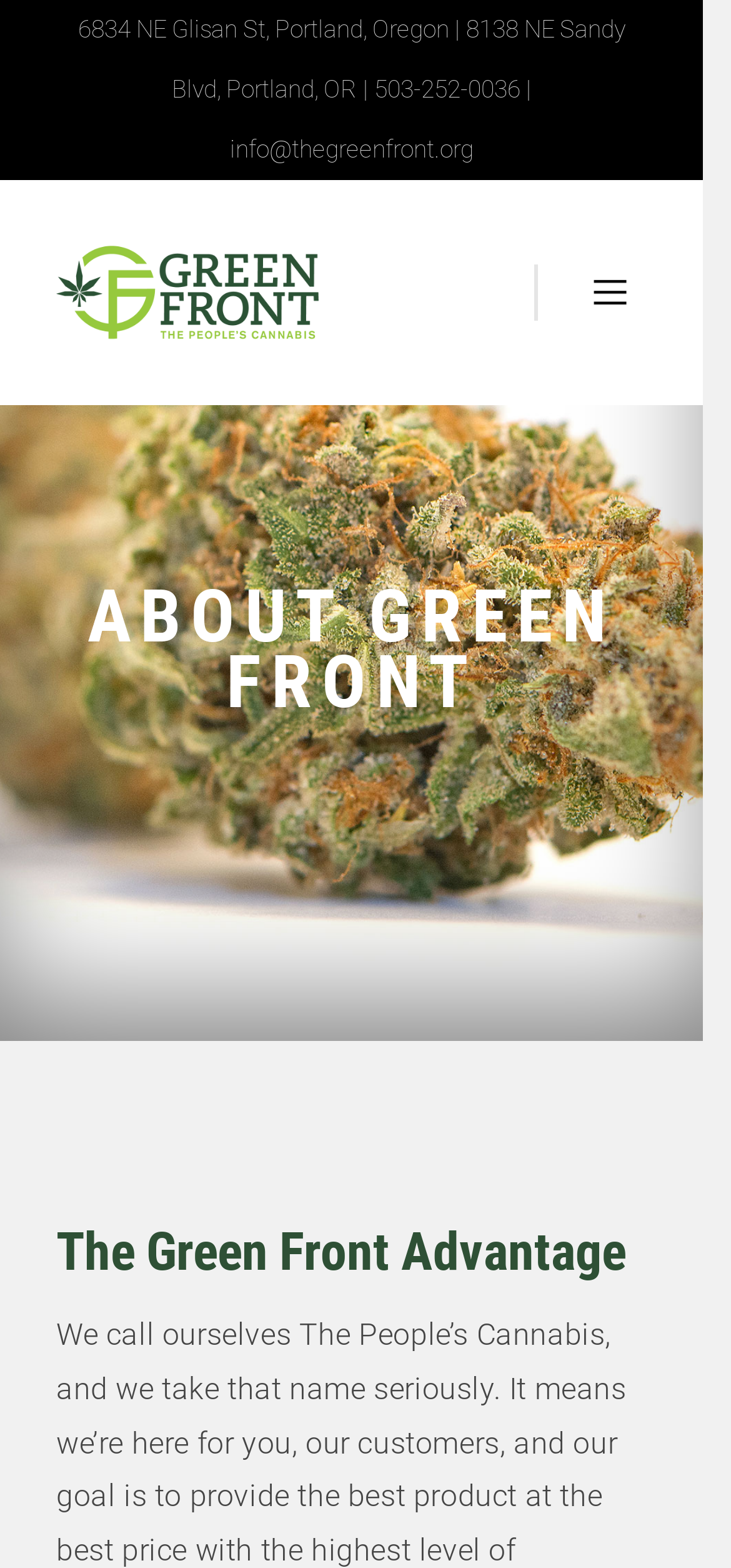Carefully observe the image and respond to the question with a detailed answer:
How many locations does The Green Front Dispensary have?

I counted the number of addresses provided on the webpage, which are '6834 NE Glisan St, Portland, Oregon' and '8138 NE Sandy Blvd, Portland, OR', indicating that The Green Front Dispensary has two locations.